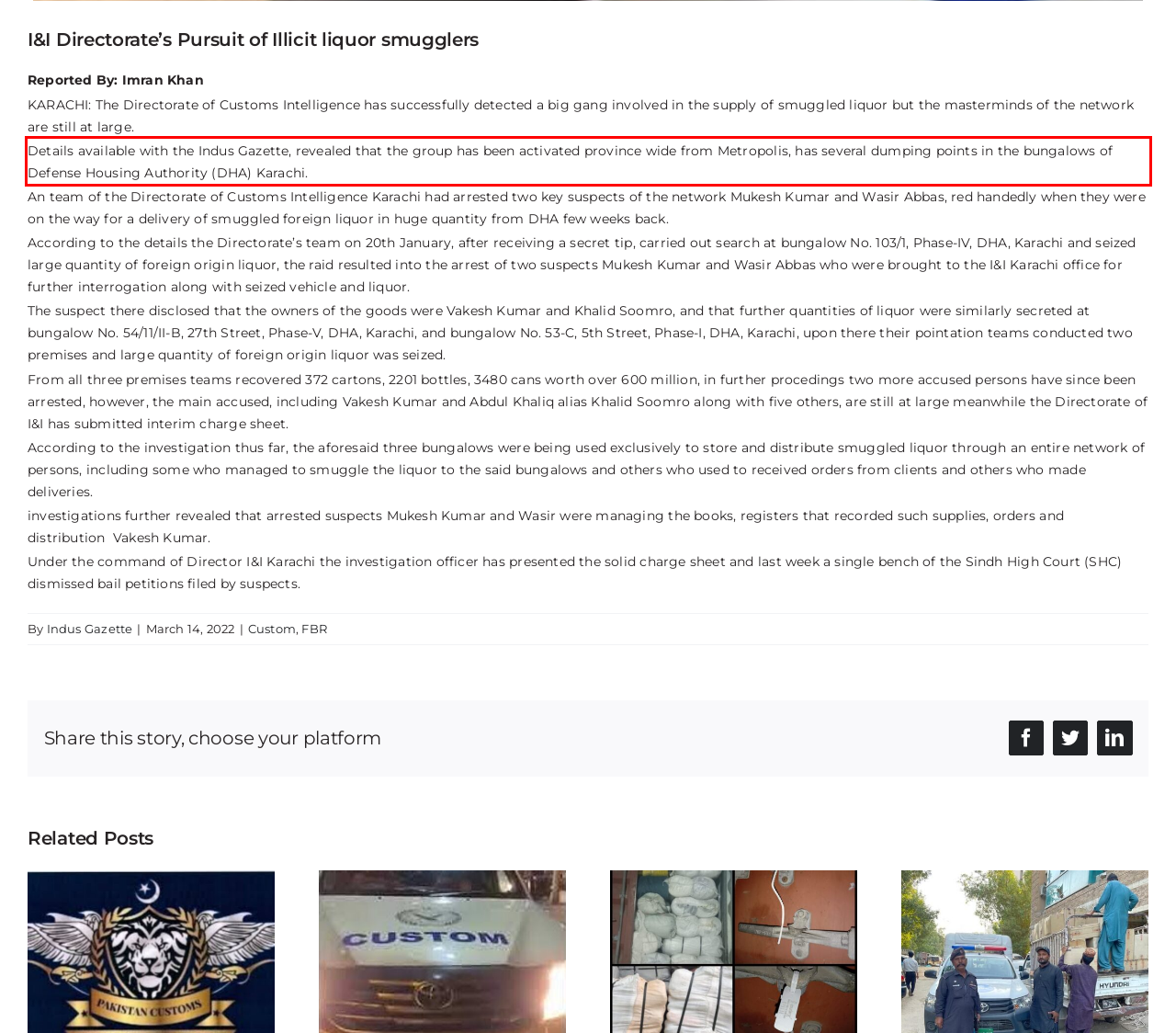Examine the webpage screenshot and use OCR to obtain the text inside the red bounding box.

Details available with the Indus Gazette, revealed that the group has been activated province wide from Metropolis, has several dumping points in the bungalows of Defense Housing Authority (DHA) Karachi.